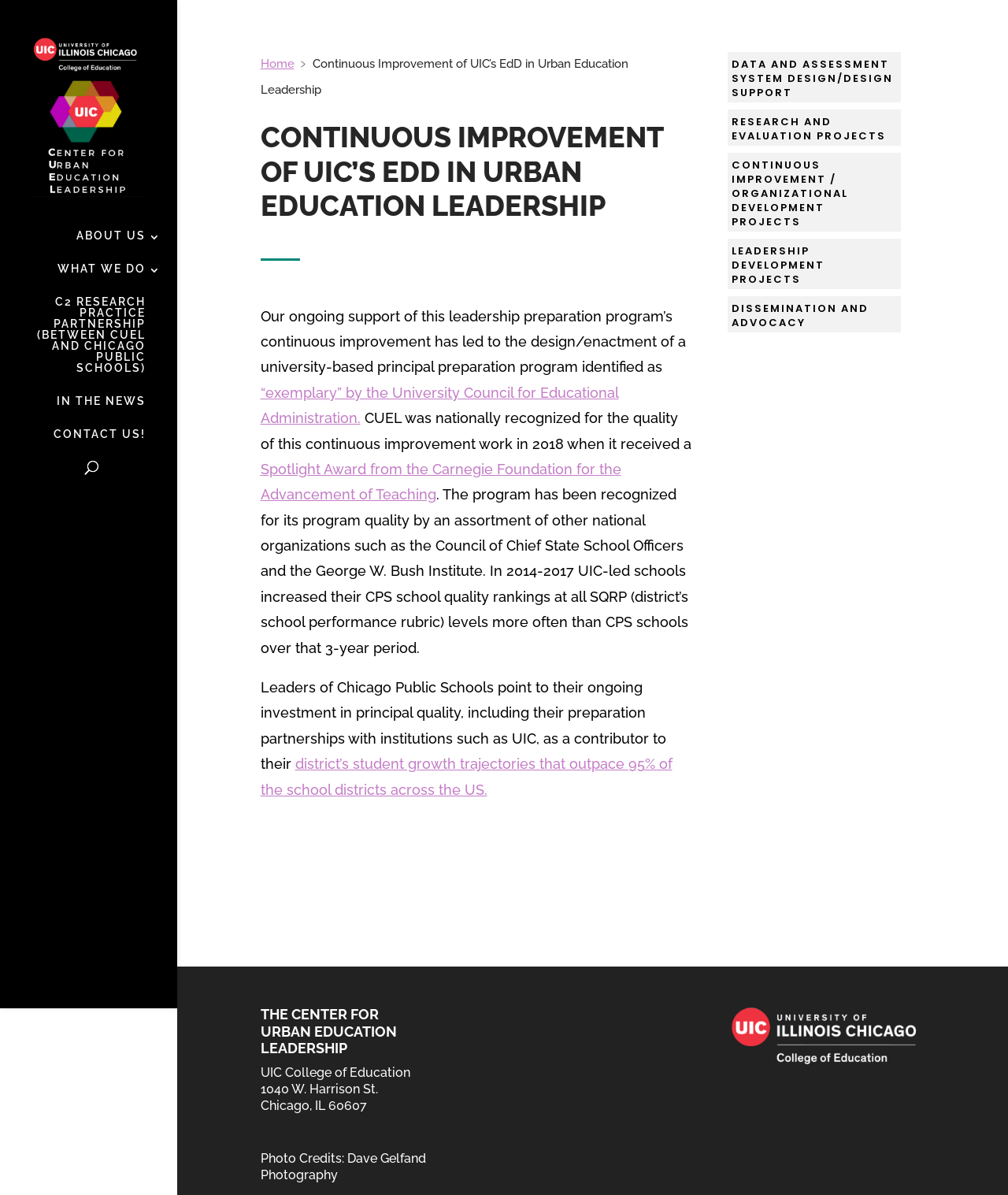Based on the image, provide a detailed and complete answer to the question: 
What is the address of UIC College of Education?

The address of UIC College of Education can be found at the bottom of the webpage, where it is written in a smaller font size.